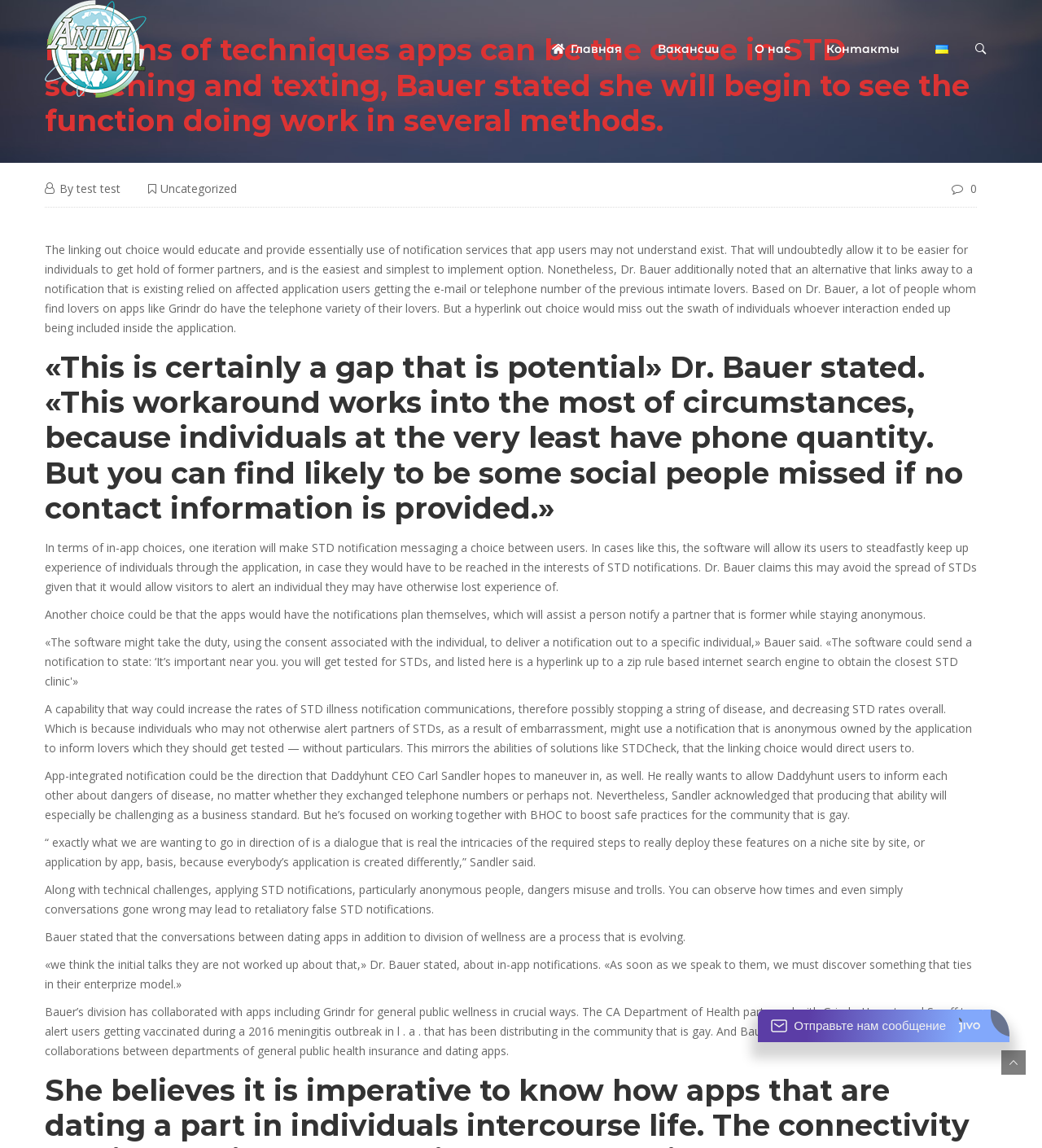Provide a thorough description of the webpage's content and layout.

This webpage appears to be a news article or blog post discussing the potential role of dating apps in STD screening and notification. At the top of the page, there is a logo image and a figure caption. Below the logo, there is a primary menu with links to various sections of the website, including "Главная" (Home), "Вакансии" (Vacancies), "О нас" (About us), "Контакты" (Contacts), and "Українська" (Ukrainian).

To the right of the primary menu, there is a search bar with a button and a text input field. Below the search bar, there is a heading that repeats the title of the article, "In terms of techniques apps can be the cause in STD screening and texting, Bauer stated she will begin to see the function doing work in several methods."

The main content of the article is divided into several sections, each with a heading and multiple paragraphs of text. The article discusses the potential benefits and challenges of integrating STD notification features into dating apps, including the possibility of anonymous notifications and the need for collaboration between app developers and public health departments.

Throughout the article, there are several links to other articles or websites, including a link to "Uncategorized" and a link to "test test". There are also several images, including a Ukrainian flag icon and a button with a search icon.

At the bottom of the page, there is a call-to-action button with the text "Отправьте нам сообщение" (Send us a message).